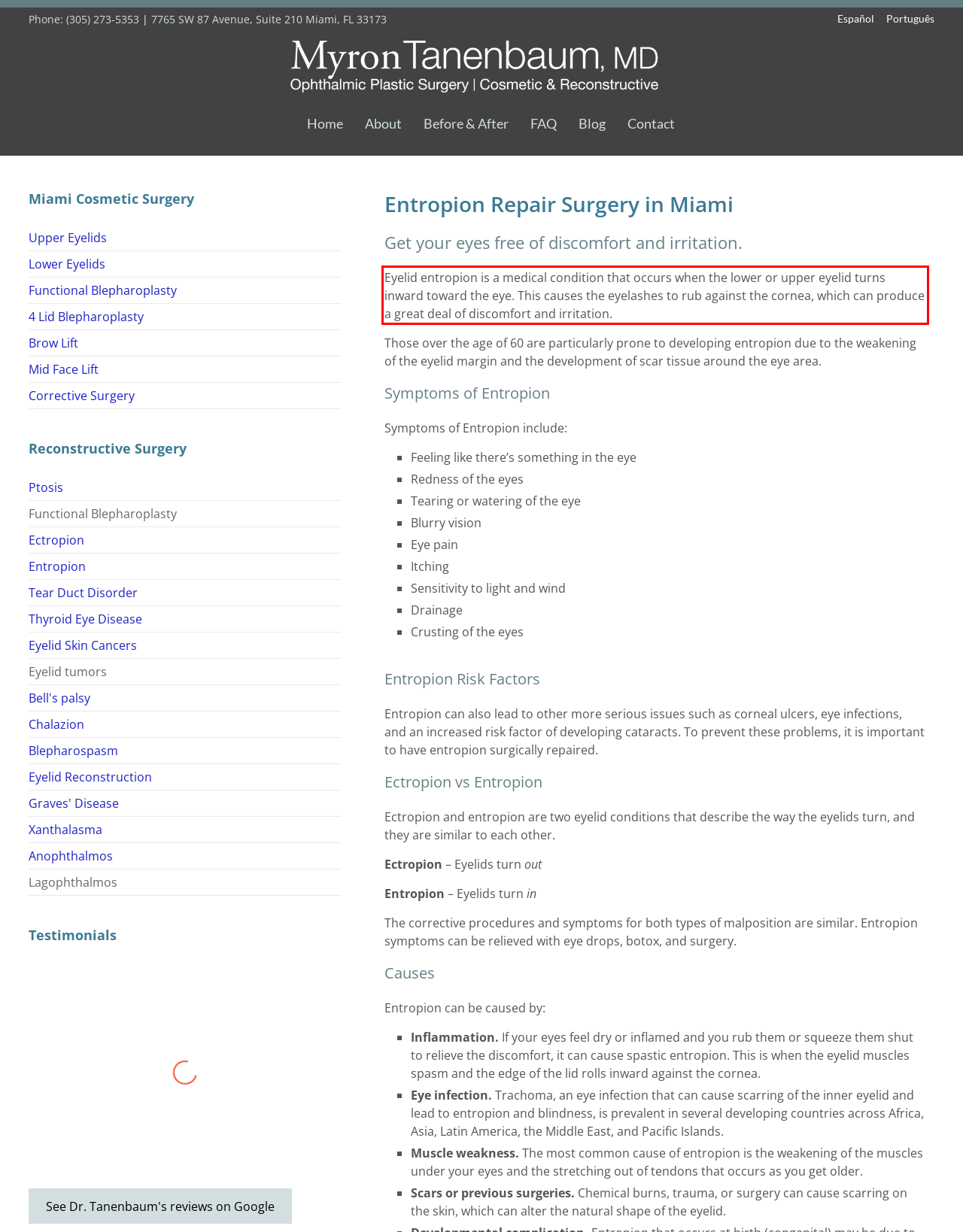You are provided with a screenshot of a webpage featuring a red rectangle bounding box. Extract the text content within this red bounding box using OCR.

Eyelid entropion is a medical condition that occurs when the lower or upper eyelid turns inward toward the eye. This causes the eyelashes to rub against the cornea, which can produce a great deal of discomfort and irritation.